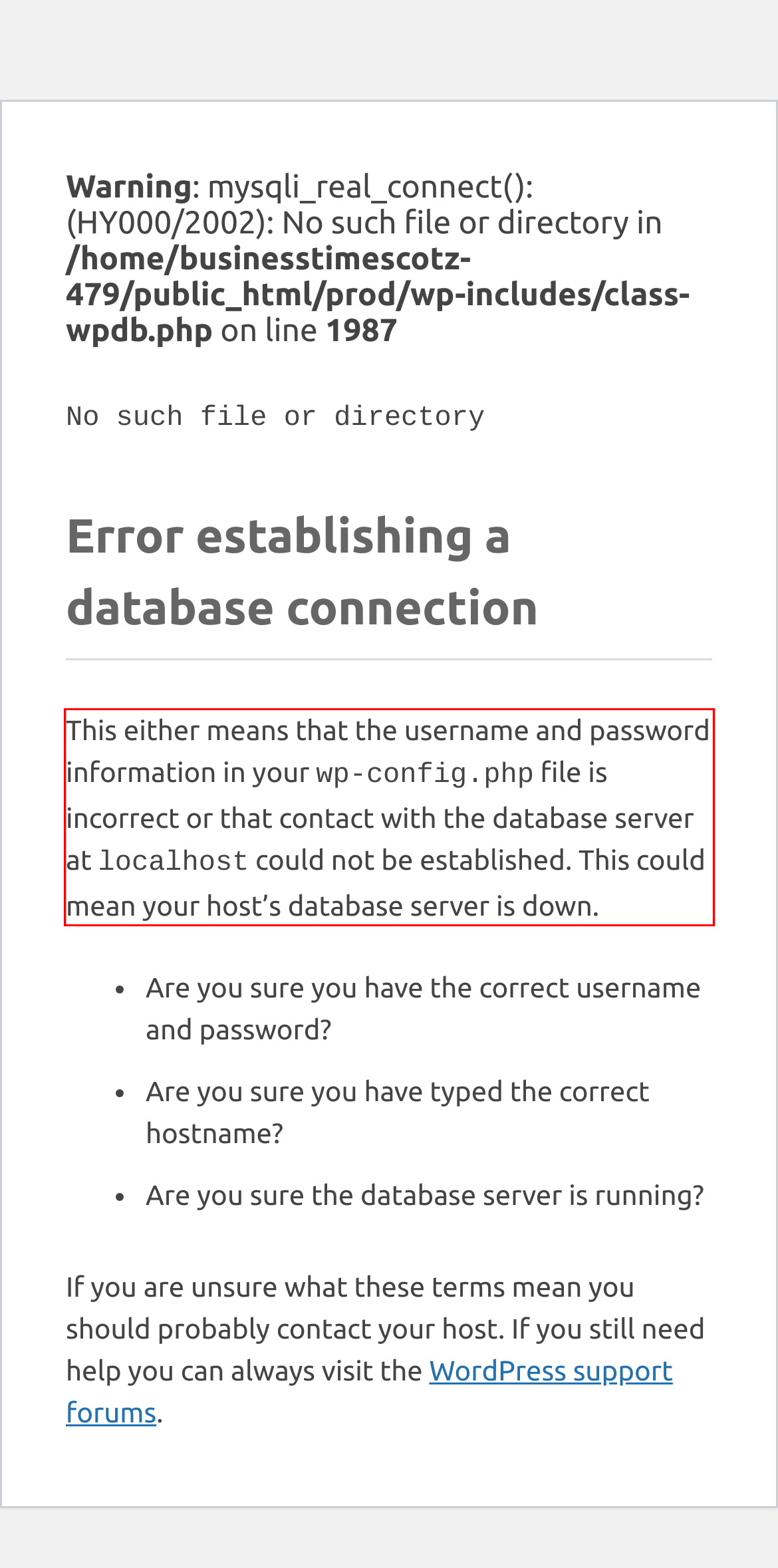Examine the screenshot of the webpage, locate the red bounding box, and generate the text contained within it.

This either means that the username and password information in your wp-config.php file is incorrect or that contact with the database server at localhost could not be established. This could mean your host’s database server is down.